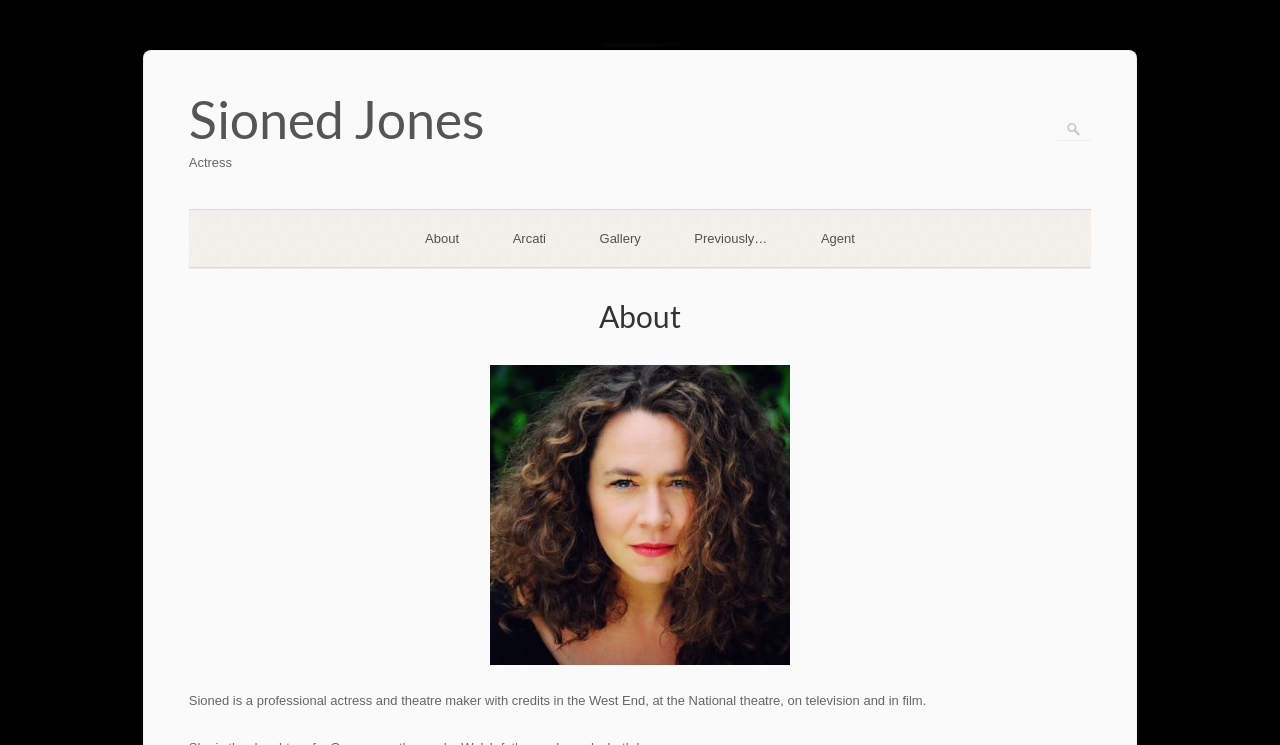What type of credits does Sioned Jones have?
Offer a detailed and full explanation in response to the question.

According to the static text description, Sioned Jones has credits in the West End, at the National theatre, on television, and in film.